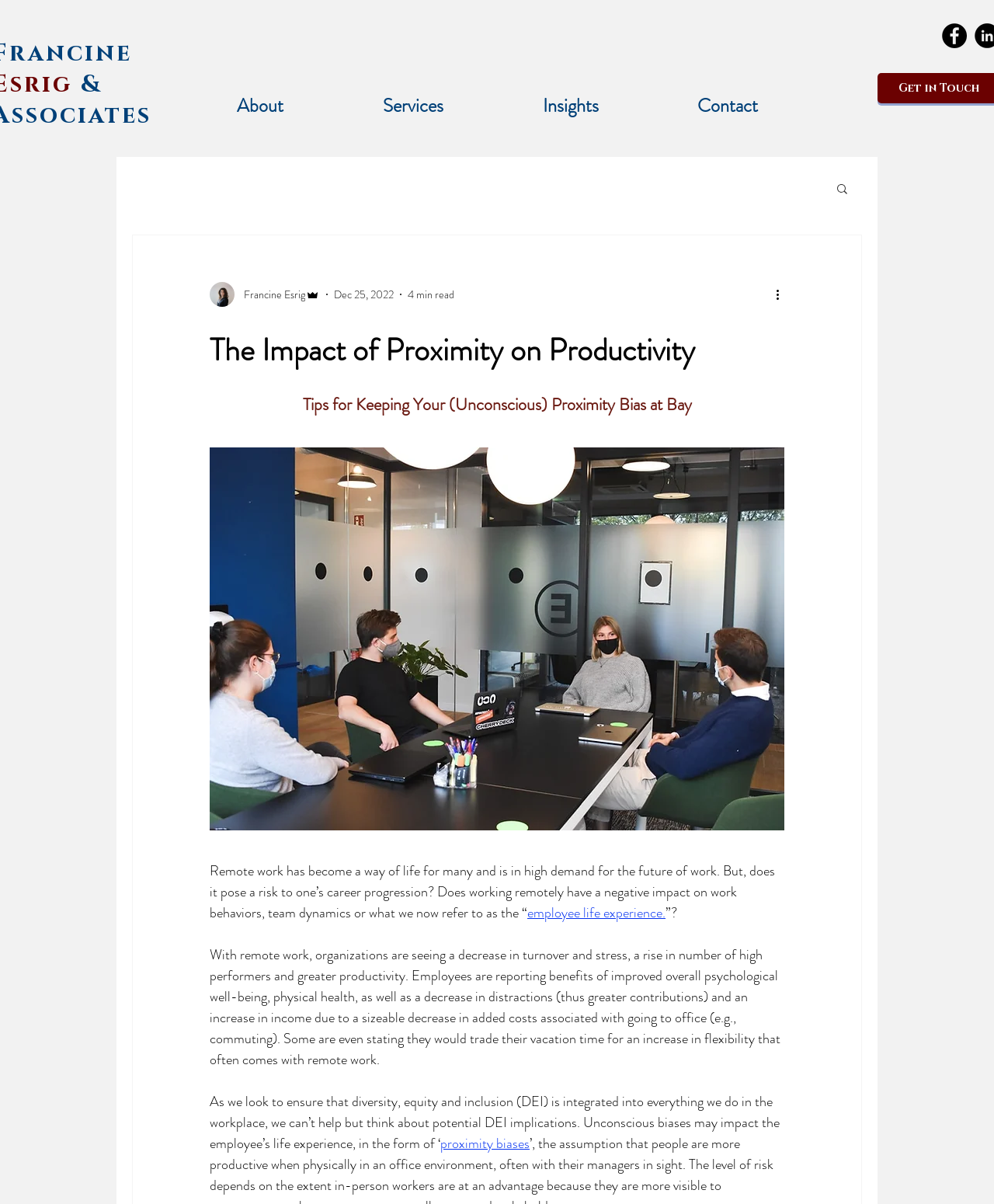Identify the bounding box coordinates of the region that needs to be clicked to carry out this instruction: "Click the Facebook link". Provide these coordinates as four float numbers ranging from 0 to 1, i.e., [left, top, right, bottom].

[0.948, 0.019, 0.973, 0.04]